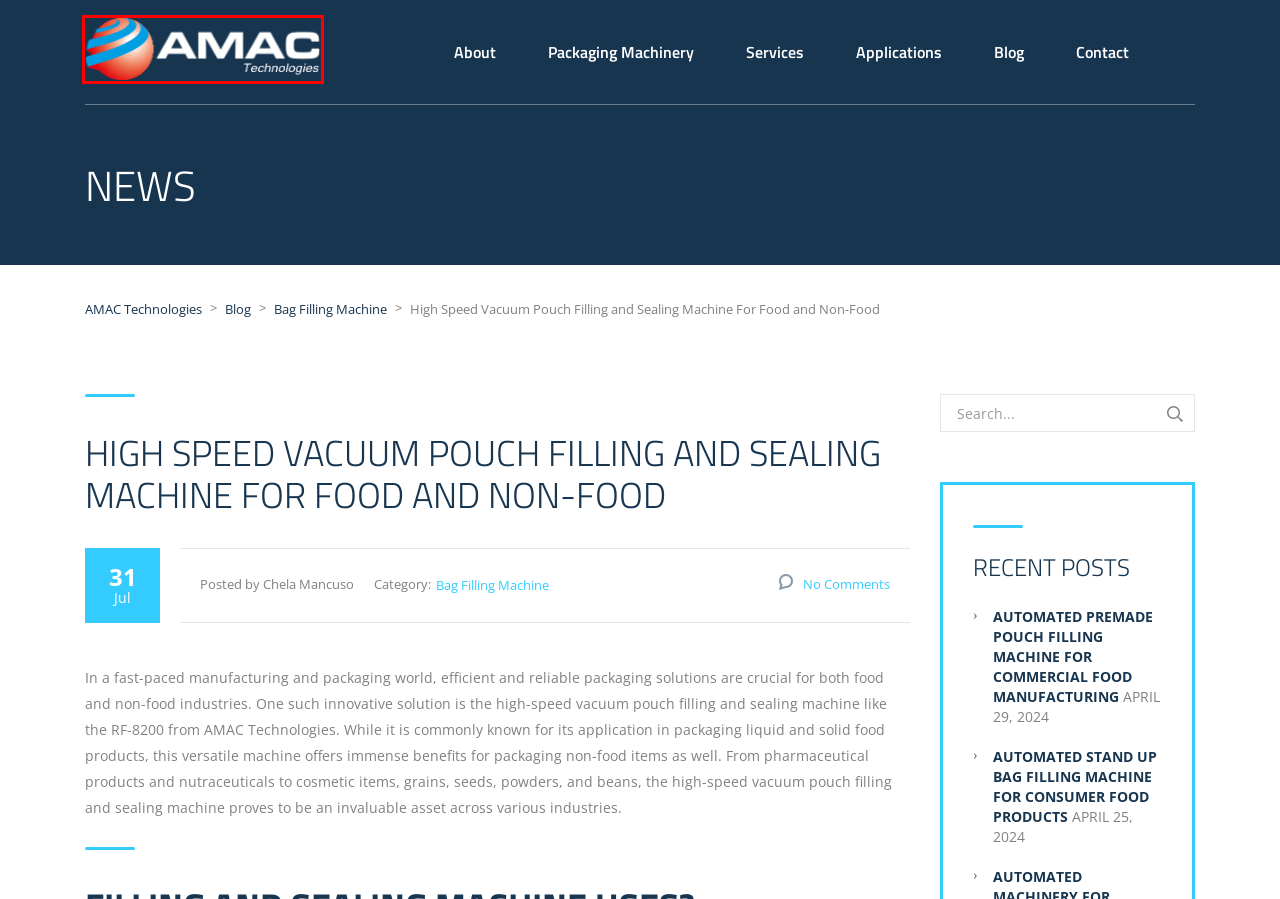Review the webpage screenshot and focus on the UI element within the red bounding box. Select the best-matching webpage description for the new webpage that follows after clicking the highlighted element. Here are the candidates:
A. Bag Filling Machine Archives - AMAC Technologies
B. Blog - AMAC Technologies
C. AMAC Technologies - Contact Us - Vacuum Packaging Manufacturer.
D. Premade Pouch Filling Machine | Commercial Food Packaging
E. Vacuum Packing Machines - Industrial Vacuum Sealers - Automated
F. Automated Industrial Packaging Machines - Vacuum Packaging Equipment
G. Stand Up Bag Filling Machine | Automated Food Packaging
H. Vacuum & Flexible Packing Machine Manufacturers - AMAC Technologies

E